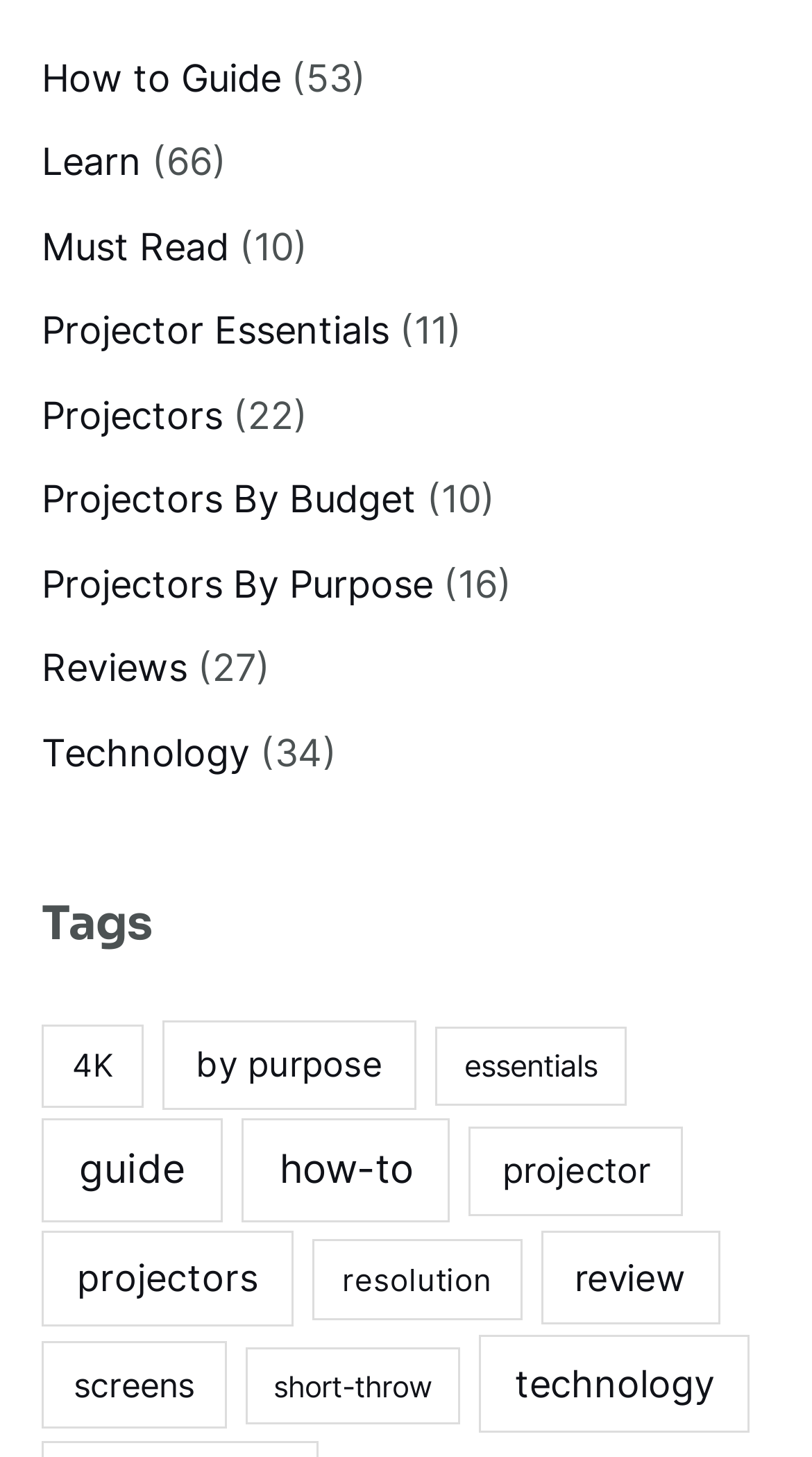Please locate the bounding box coordinates for the element that should be clicked to achieve the following instruction: "Click on the 'Minecraft' link". Ensure the coordinates are given as four float numbers between 0 and 1, i.e., [left, top, right, bottom].

None